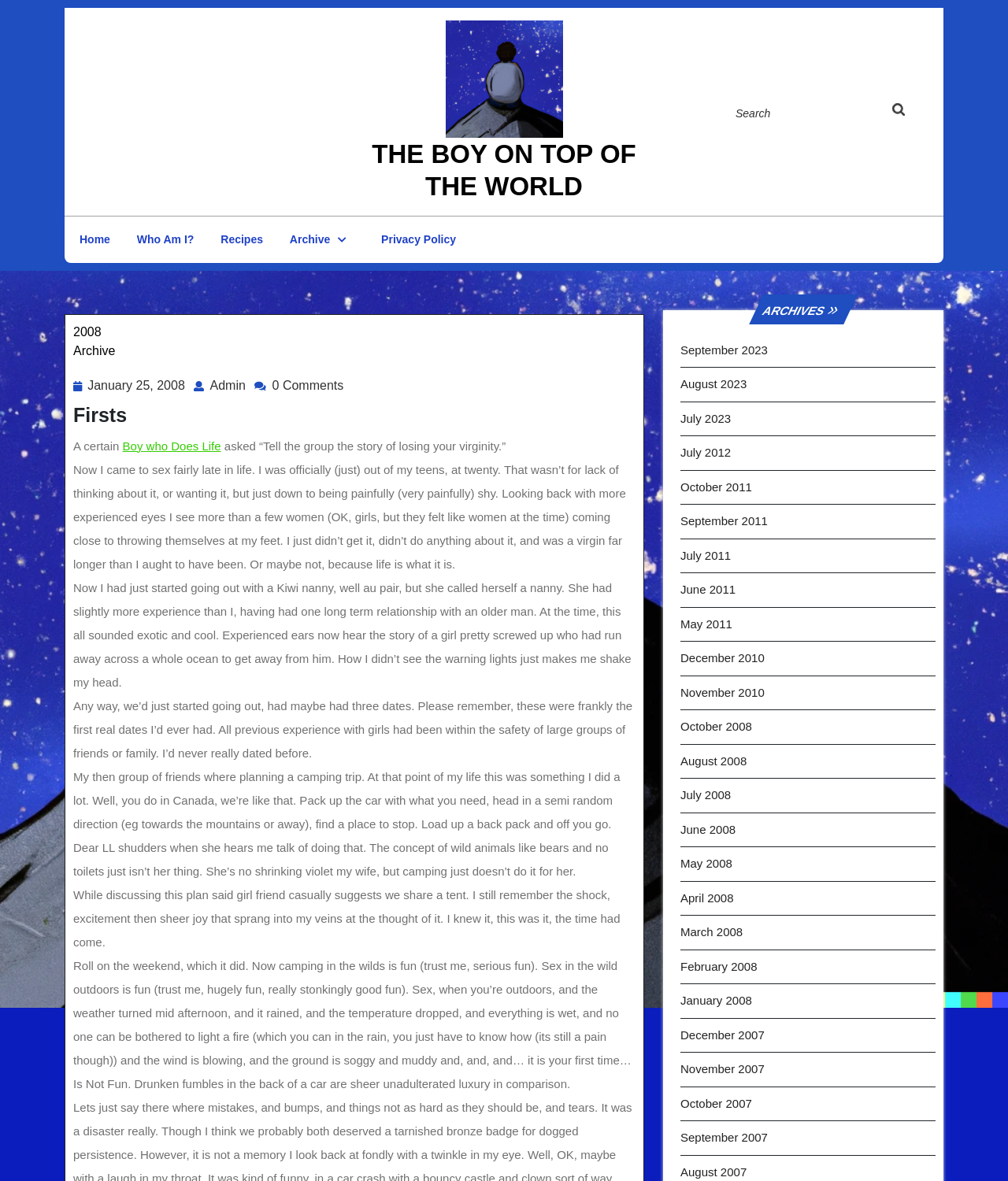Elaborate on the webpage's design and content in a detailed caption.

This webpage appears to be a personal blog or journal, with a focus on storytelling and sharing life experiences. At the top of the page, there is a header section with a title "Firsts - the Boy on Top of the World" and a link to the same title. Below this, there is a search bar with a search button and a tab labeled "Search". 

To the left of the search bar, there is a navigation menu labeled "Top Menu" with links to various sections of the website, including "Home", "Who Am I?", "Recipes", "Archive", and "Privacy Policy". The "Archive" link has a dropdown menu with links to specific months and years, ranging from 2007 to 2023.

The main content of the page is a personal story or essay, divided into several paragraphs. The story begins with a quote from someone asking about losing their virginity, and the author shares their own experience of losing their virginity late in life due to shyness. The story continues with the author describing their first dates and a camping trip with their girlfriend, where they eventually lost their virginity. The story is written in a conversational tone, with the author reflecting on their past experiences and sharing their thoughts and feelings.

At the bottom of the page, there is a section labeled "ARCHIVES" with links to specific months and years, similar to the dropdown menu in the navigation menu.